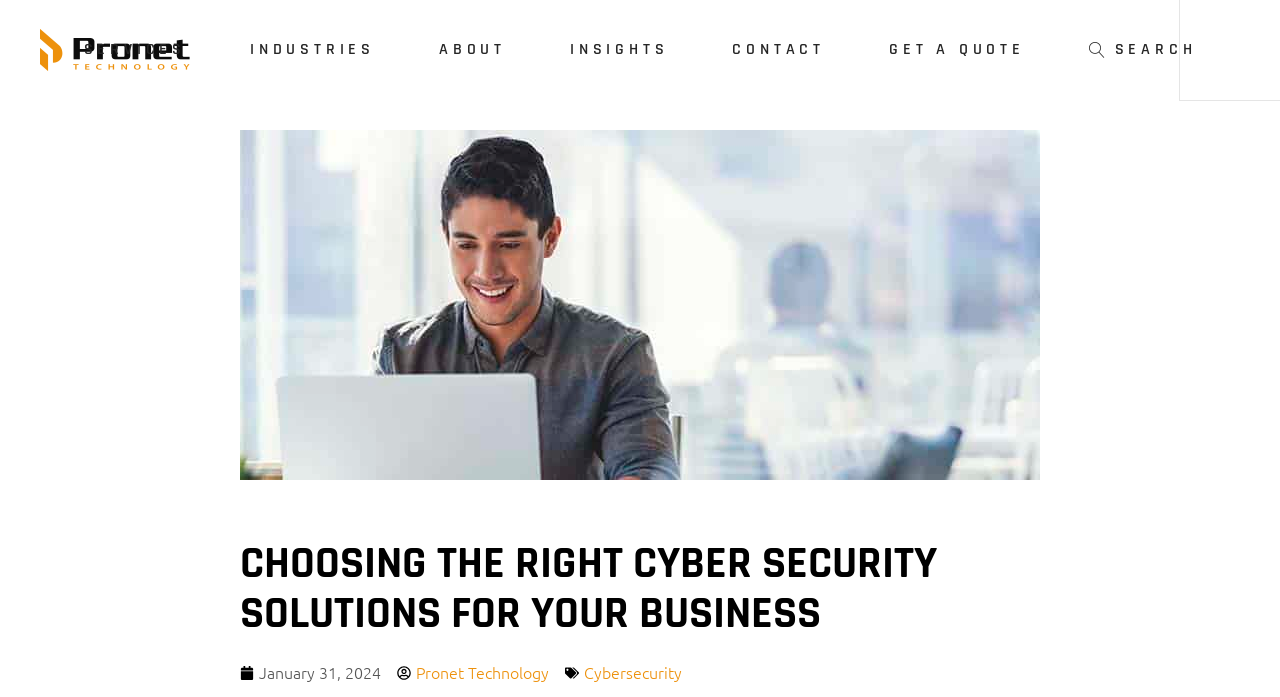Use a single word or phrase to answer the question: How many main menu items are there?

7